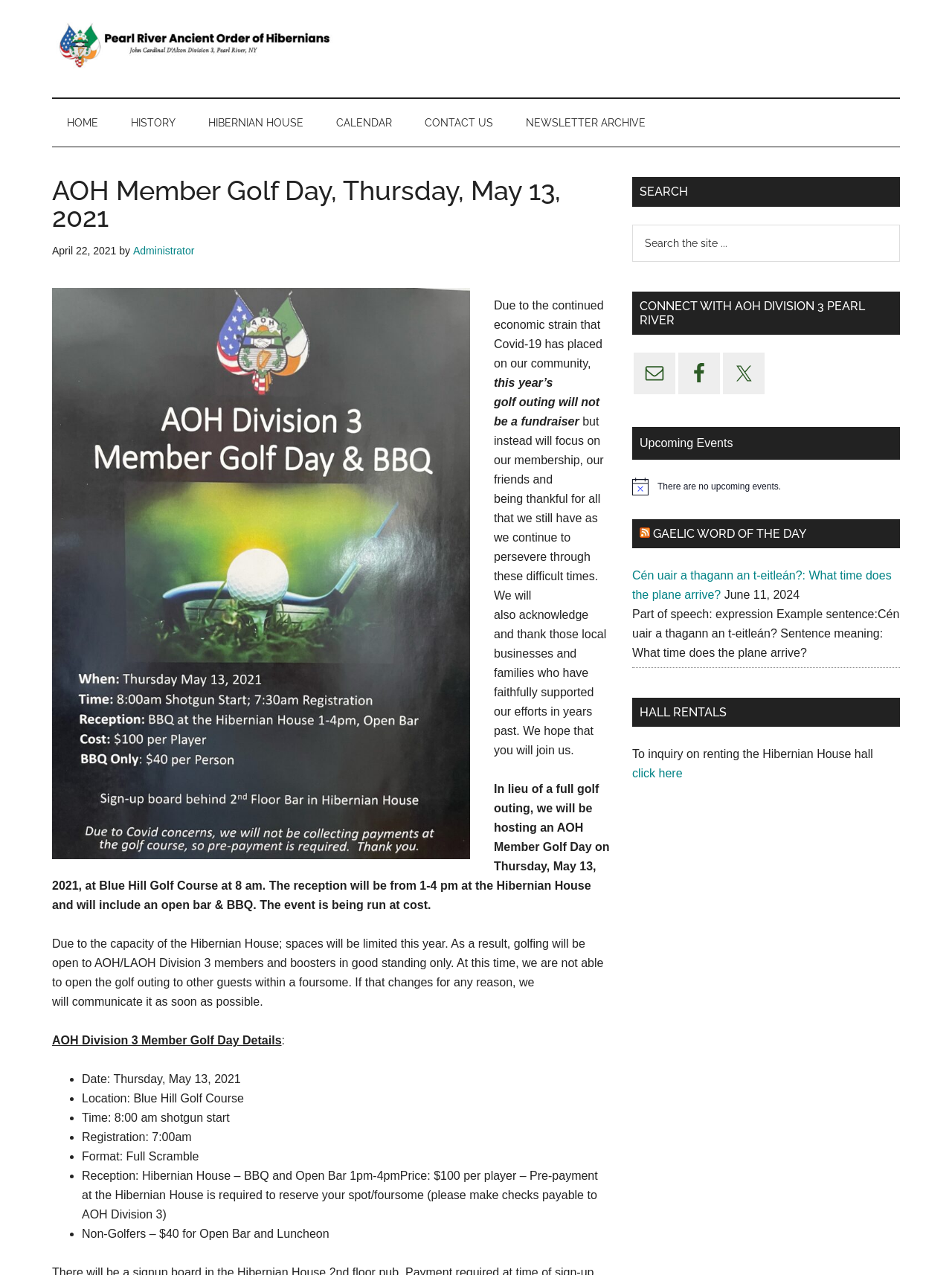Please determine the bounding box coordinates of the element's region to click in order to carry out the following instruction: "Search for something". The coordinates should be four float numbers between 0 and 1, i.e., [left, top, right, bottom].

None